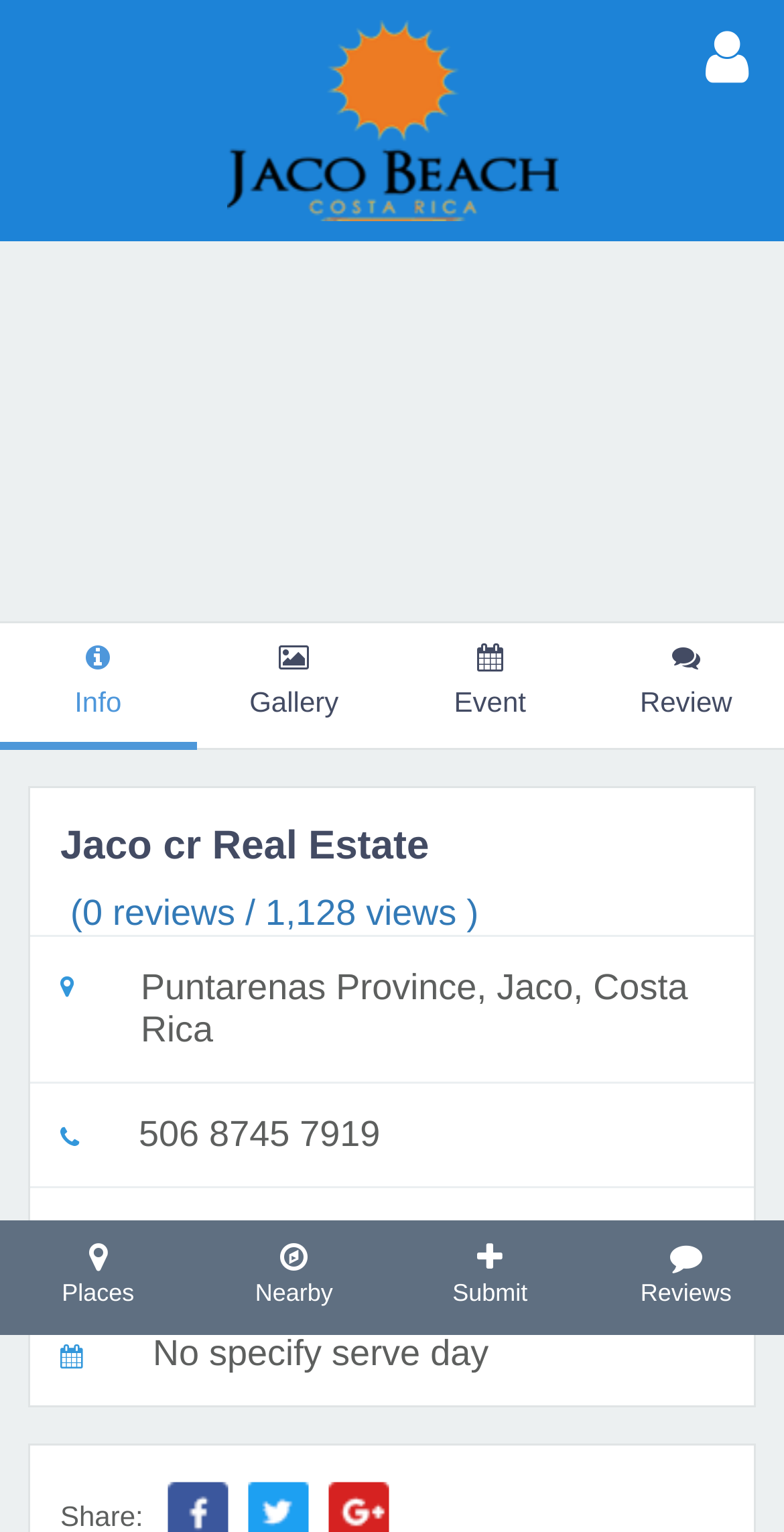What is the website of the real estate agent?
Look at the image and respond with a one-word or short phrase answer.

http://www.jacocrrealestate.com/